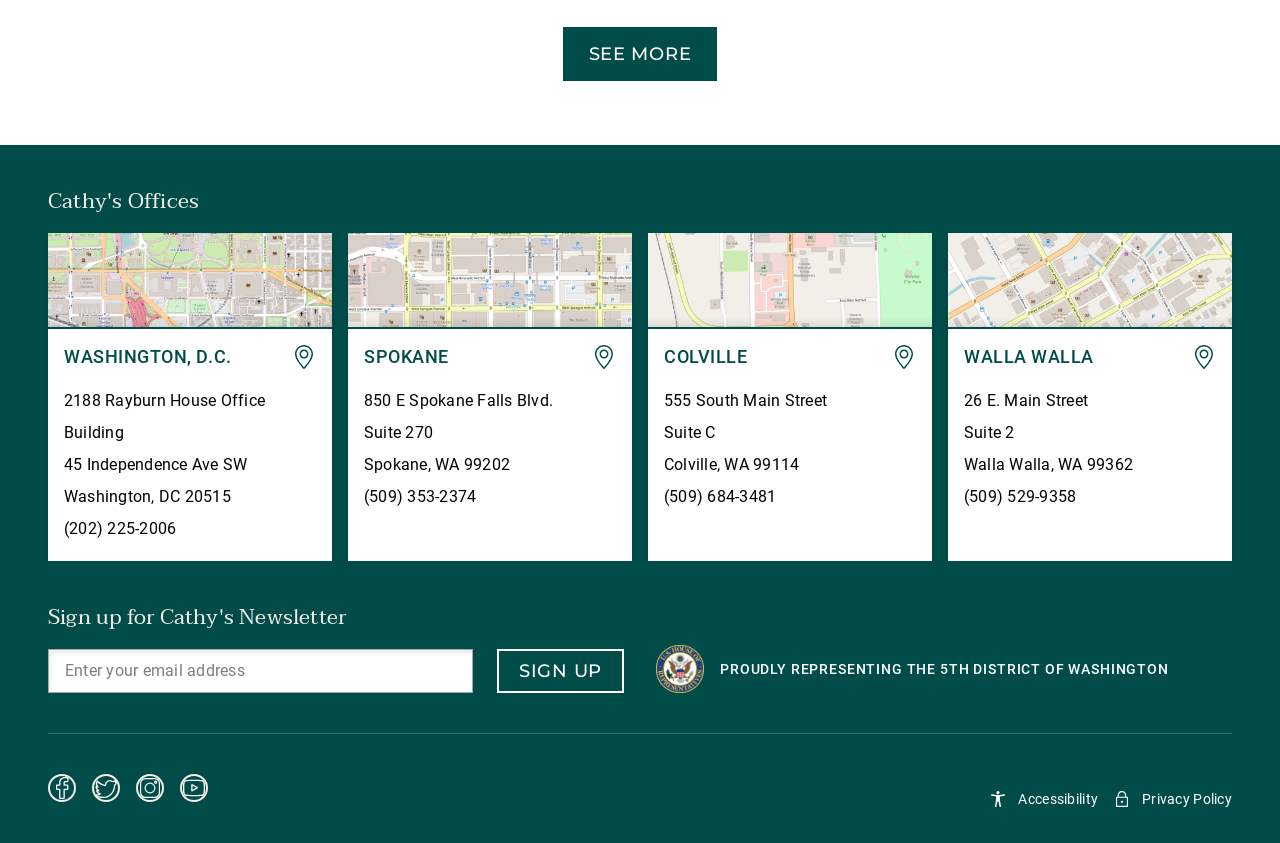Answer the following inquiry with a single word or phrase:
What is the name of the office holder?

Cathy